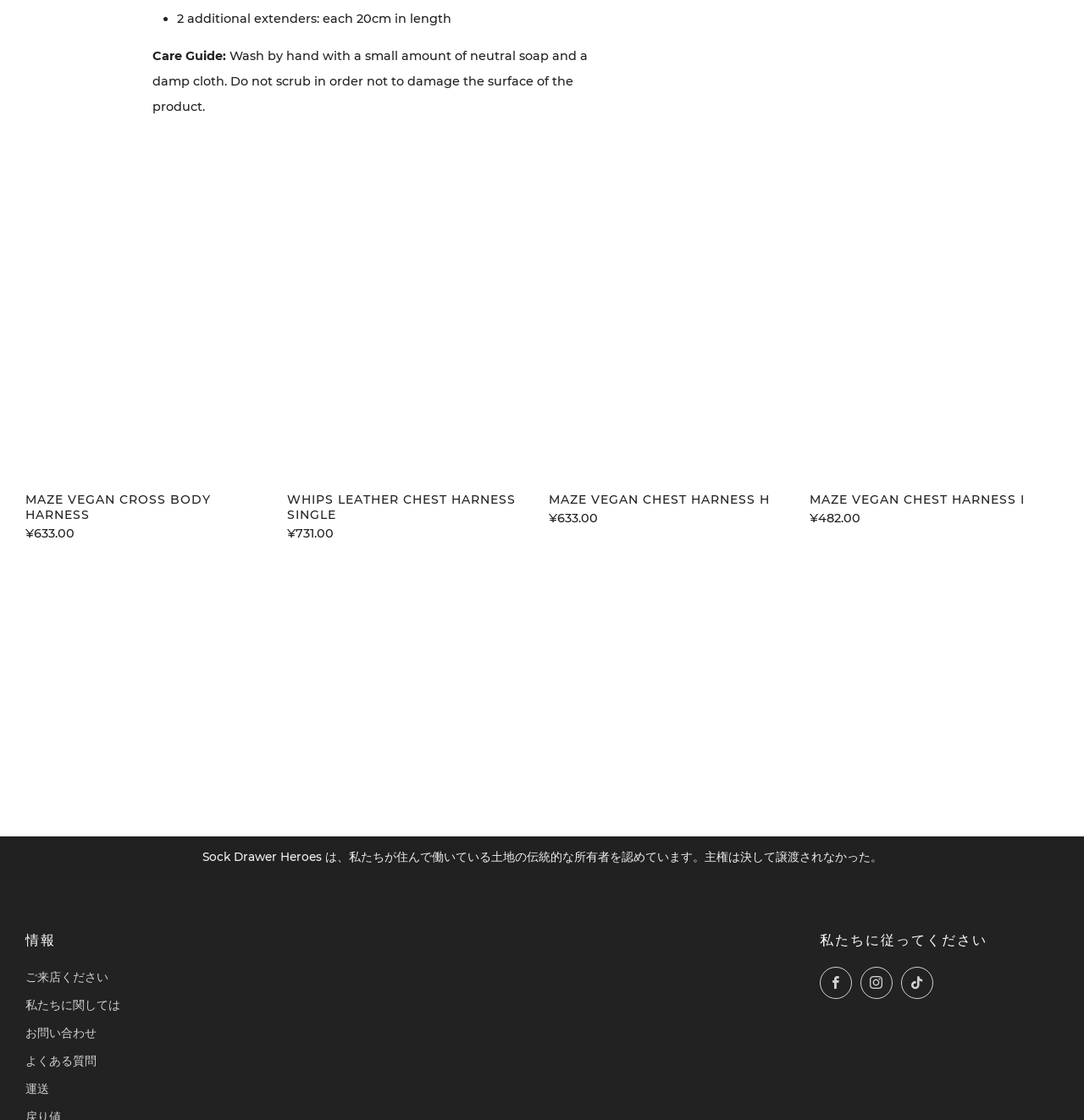Please find the bounding box coordinates of the clickable region needed to complete the following instruction: "Go to the News page". The bounding box coordinates must consist of four float numbers between 0 and 1, i.e., [left, top, right, bottom].

None